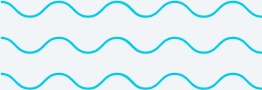From the image, can you give a detailed response to the question below:
What does the wavy motif symbolize?

According to the caption, the wavy motif symbolizes the fluidity and adaptability required in managing complex legal processes, which is a key theme in the context of immigration law firms.